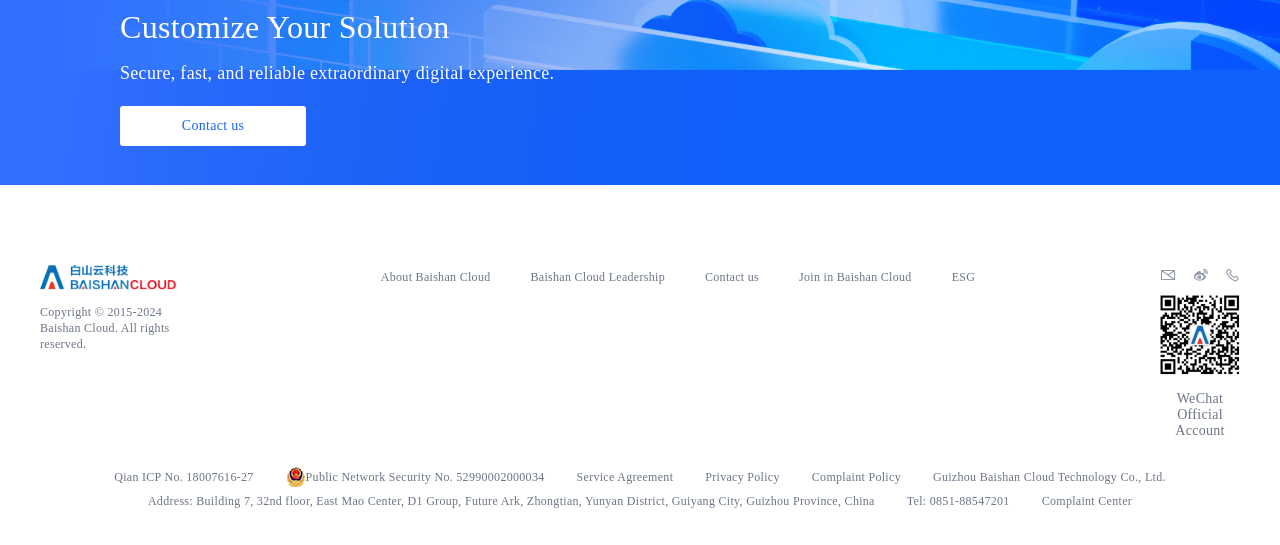Identify the coordinates of the bounding box for the element described below: "Baishan Cloud Leadership". Return the coordinates as four float numbers between 0 and 1: [left, top, right, bottom].

[0.414, 0.485, 0.52, 0.529]